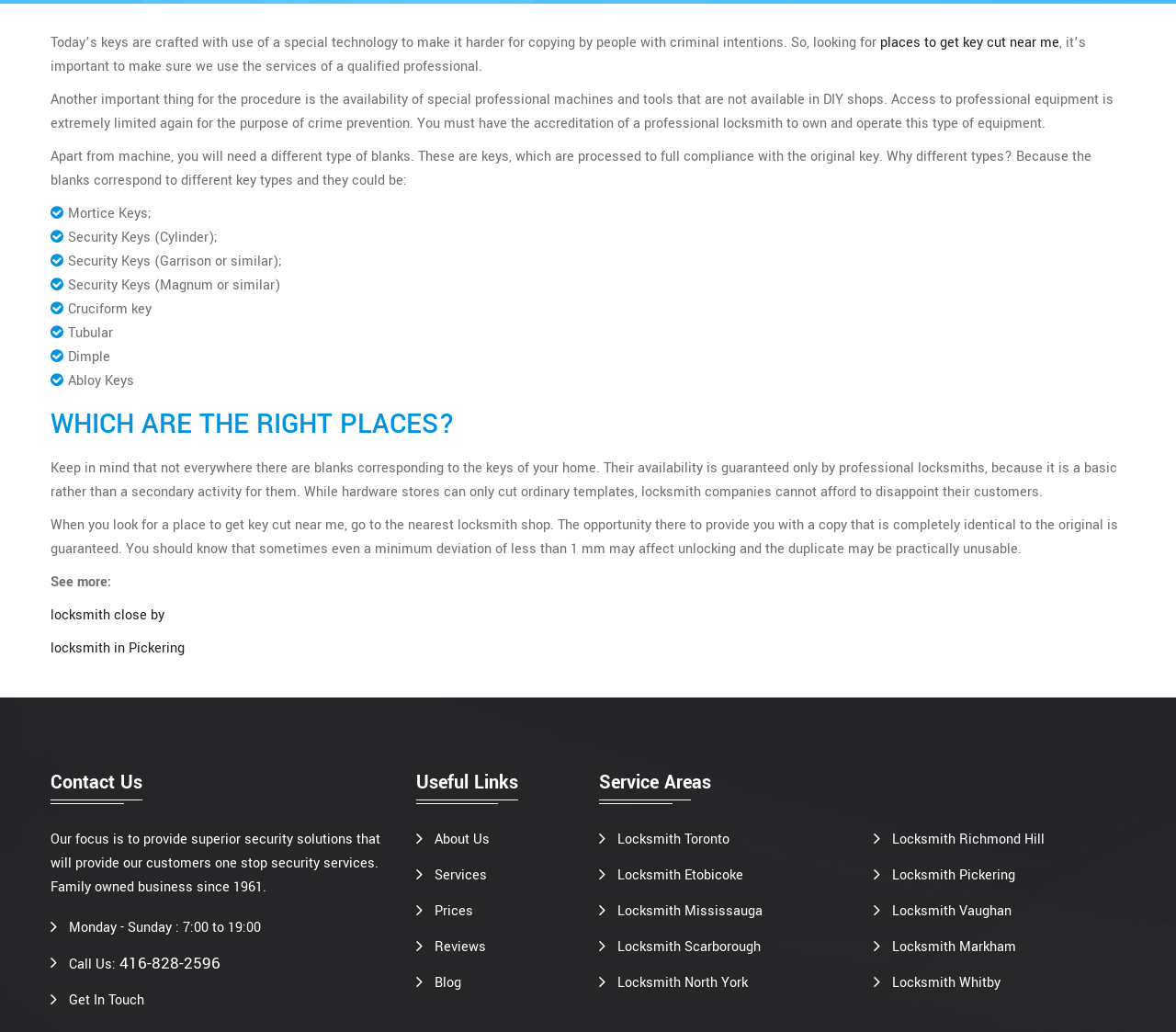Pinpoint the bounding box coordinates of the area that must be clicked to complete this instruction: "click the link to get locksmith services in Pickering".

[0.043, 0.619, 0.157, 0.637]